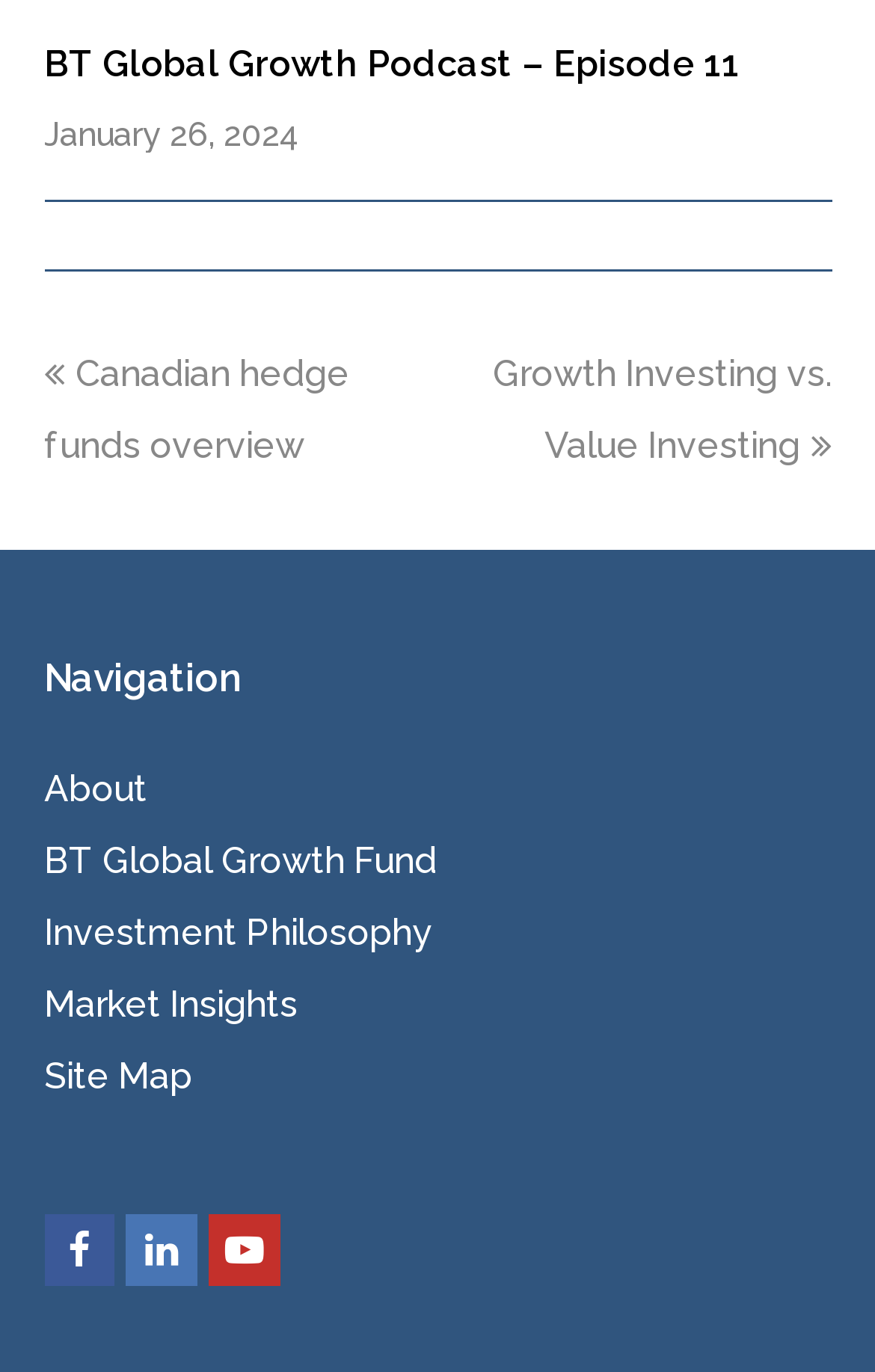Provide the bounding box coordinates of the HTML element this sentence describes: "Market Insights". The bounding box coordinates consist of four float numbers between 0 and 1, i.e., [left, top, right, bottom].

[0.05, 0.717, 0.34, 0.748]